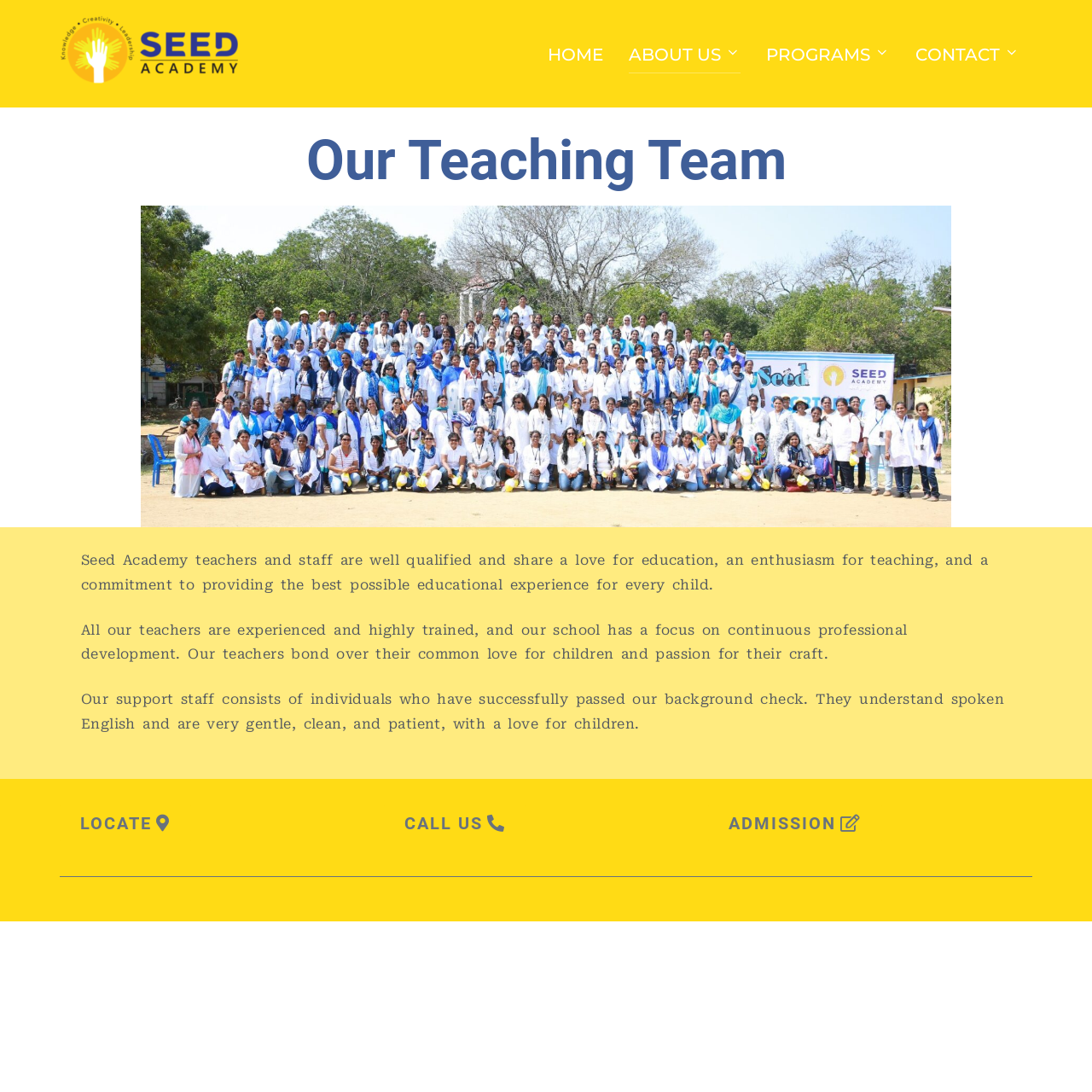Can you specify the bounding box coordinates of the area that needs to be clicked to fulfill the following instruction: "learn about the academy"?

[0.576, 0.031, 0.678, 0.067]